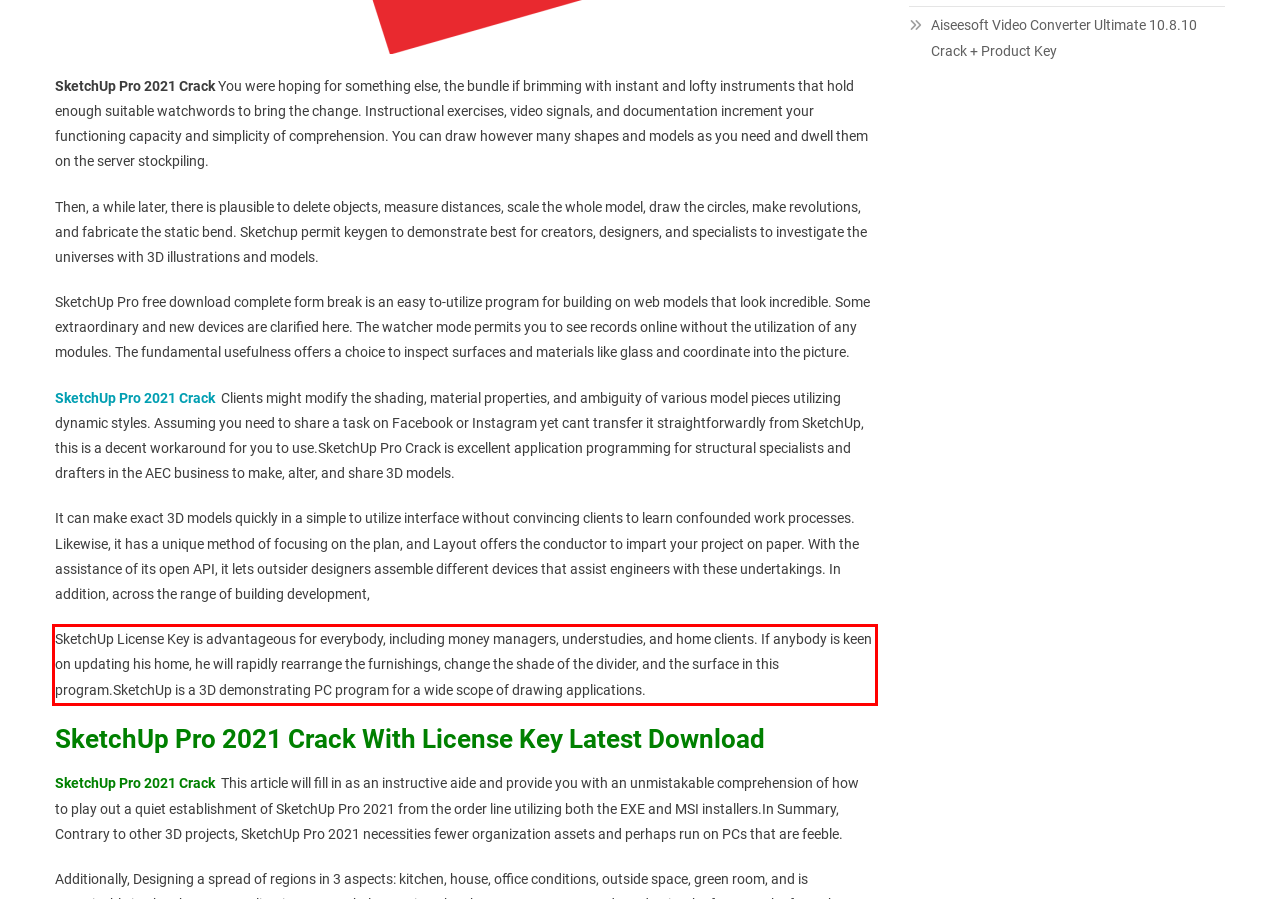Extract and provide the text found inside the red rectangle in the screenshot of the webpage.

SketchUp License Key is advantageous for everybody, including money managers, understudies, and home clients. If anybody is keen on updating his home, he will rapidly rearrange the furnishings, change the shade of the divider, and the surface in this program.SketchUp is a 3D demonstrating PC program for a wide scope of drawing applications.